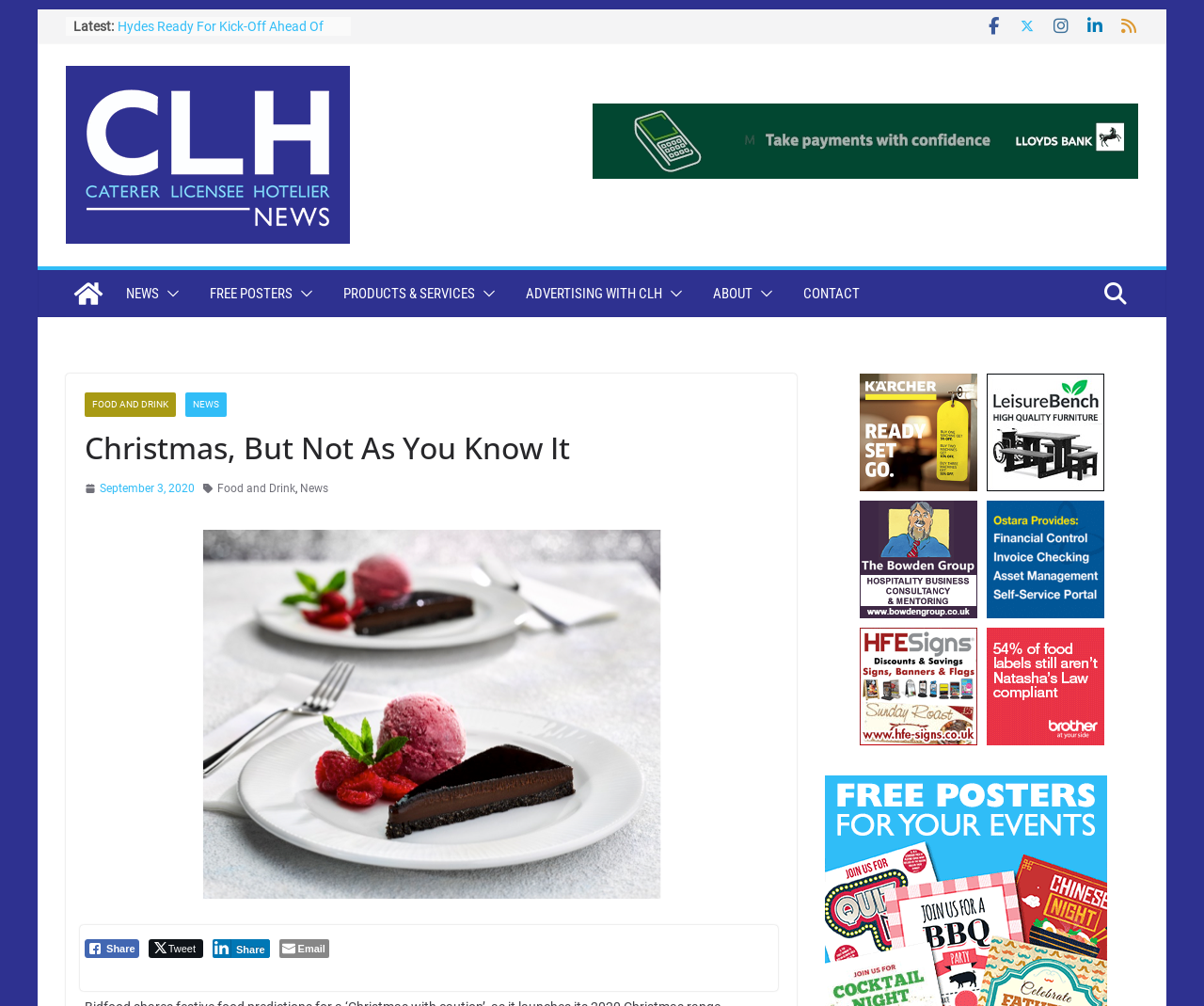Carefully observe the image and respond to the question with a detailed answer:
Are there any social media sharing buttons on this webpage?

I found buttons for Facebook, Twitter, and LinkedIn sharing, as well as an option to share through email, which indicates that the webpage allows users to share content on social media platforms.